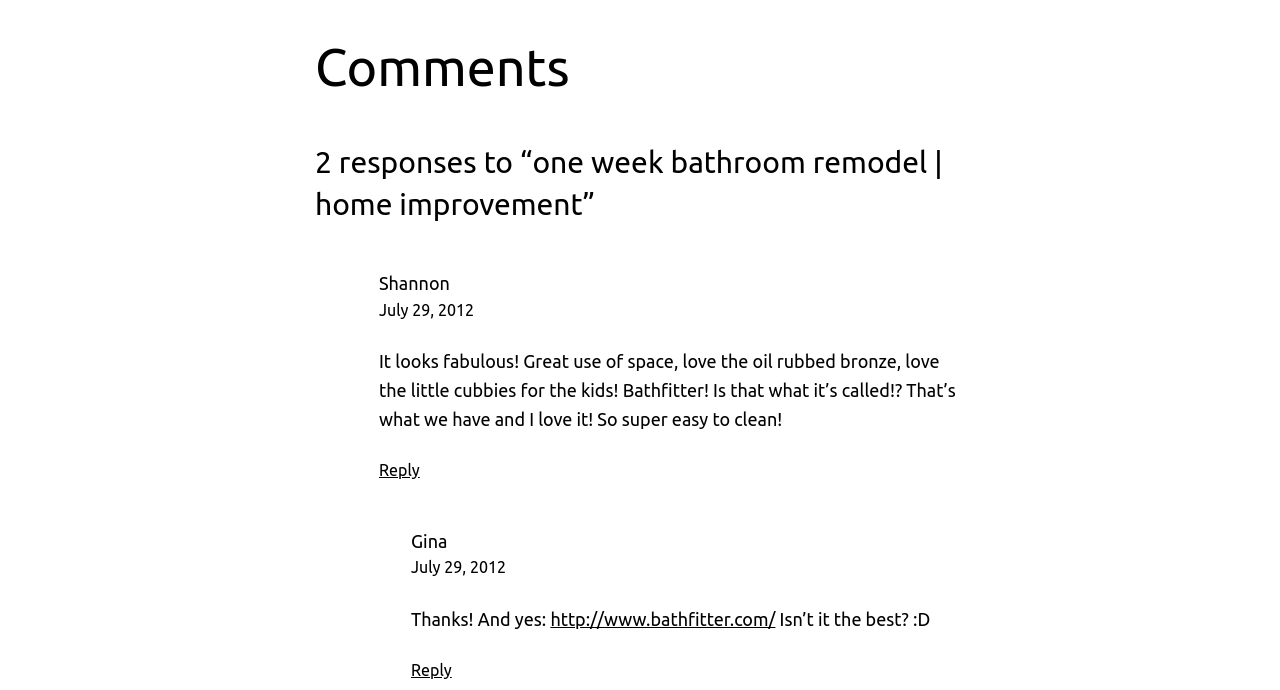What is the name of the person who made the second comment?
Please give a detailed answer to the question using the information shown in the image.

I found the name by looking at the link element associated with the second comment, which is 'Gina'.